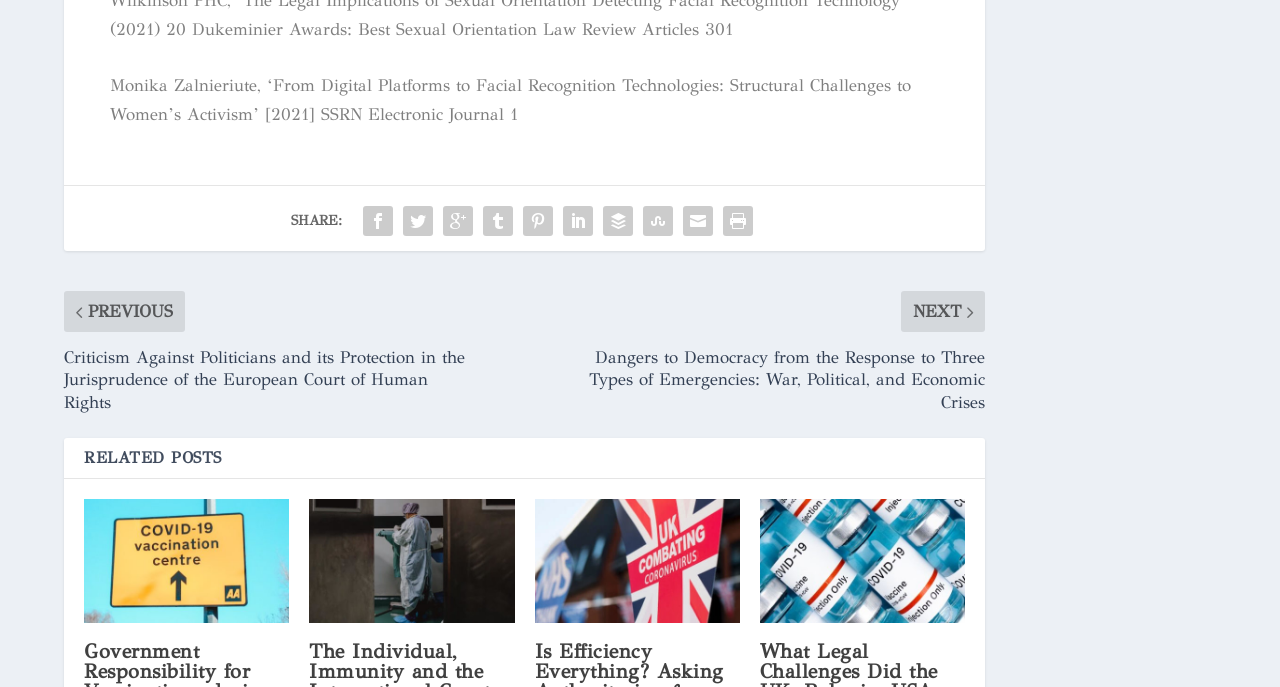What is the title of the first article?
Based on the image, provide your answer in one word or phrase.

Deep Neural Networks Are More Accurate than Humans at Detecting Sexual Orientation from Facial Images